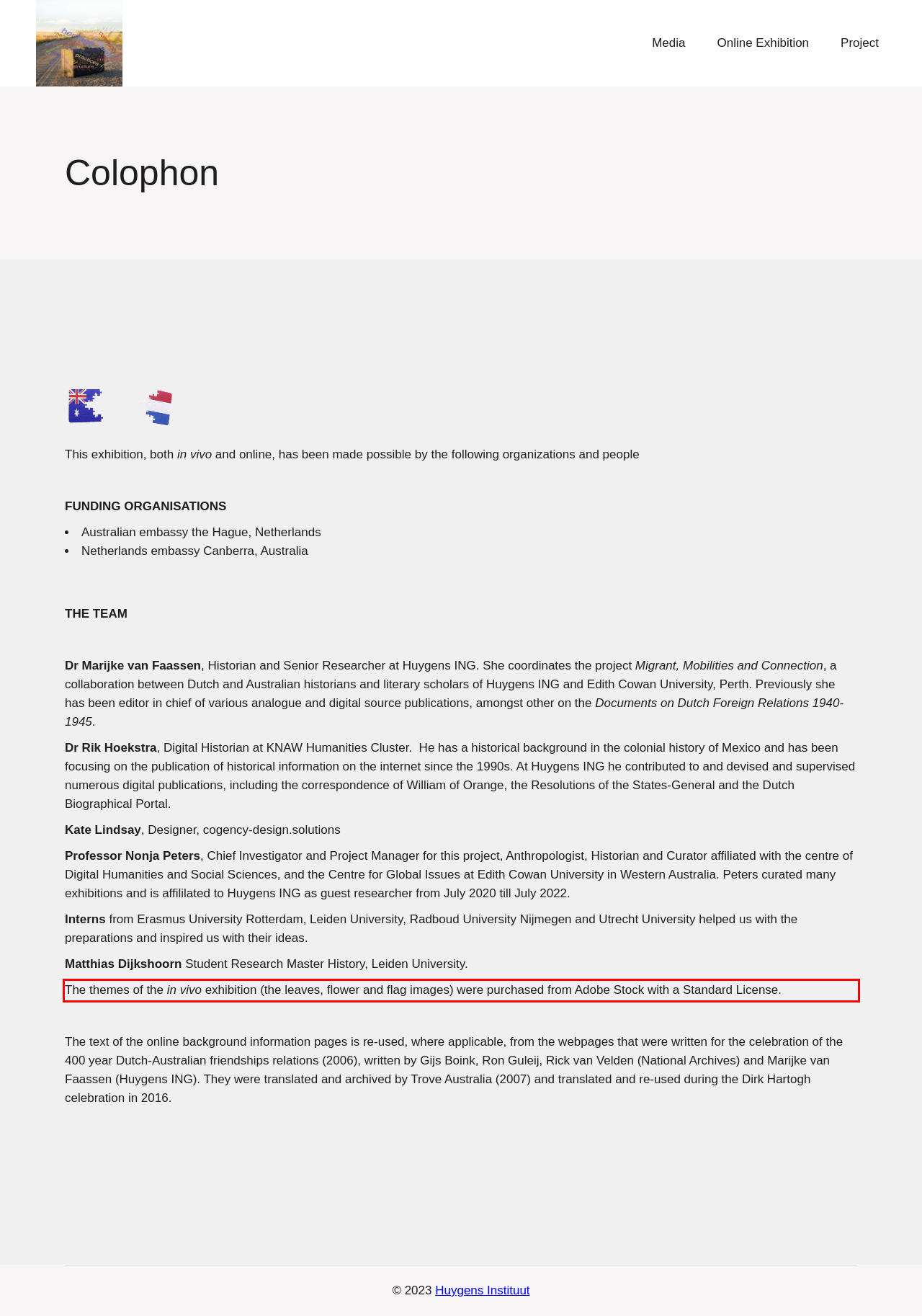Given the screenshot of a webpage, identify the red rectangle bounding box and recognize the text content inside it, generating the extracted text.

The themes of the in vivo exhibition (the leaves, flower and flag images) were purchased from Adobe Stock with a Standard License.